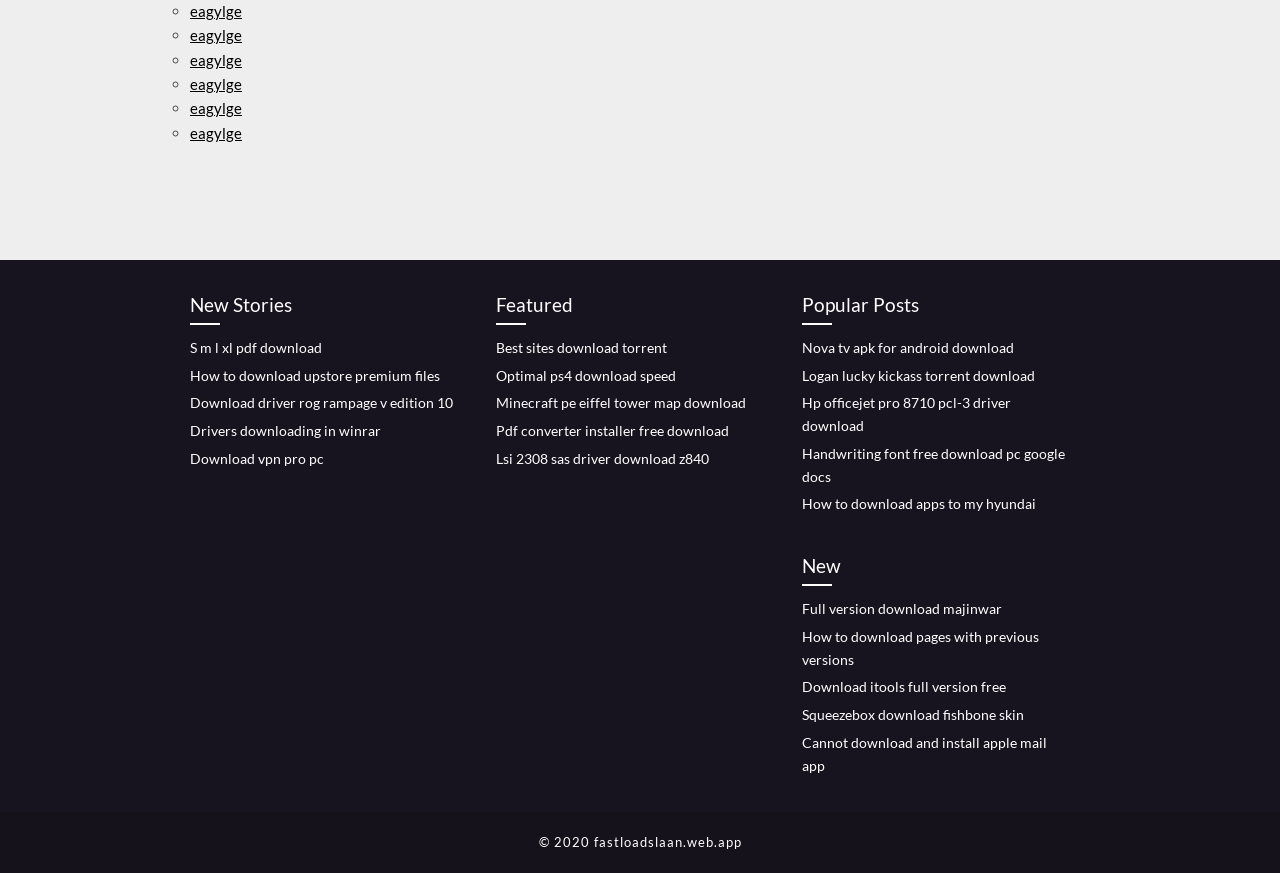Determine the bounding box coordinates of the clickable area required to perform the following instruction: "Download 'S m l xl pdf'". The coordinates should be represented as four float numbers between 0 and 1: [left, top, right, bottom].

[0.148, 0.388, 0.252, 0.408]